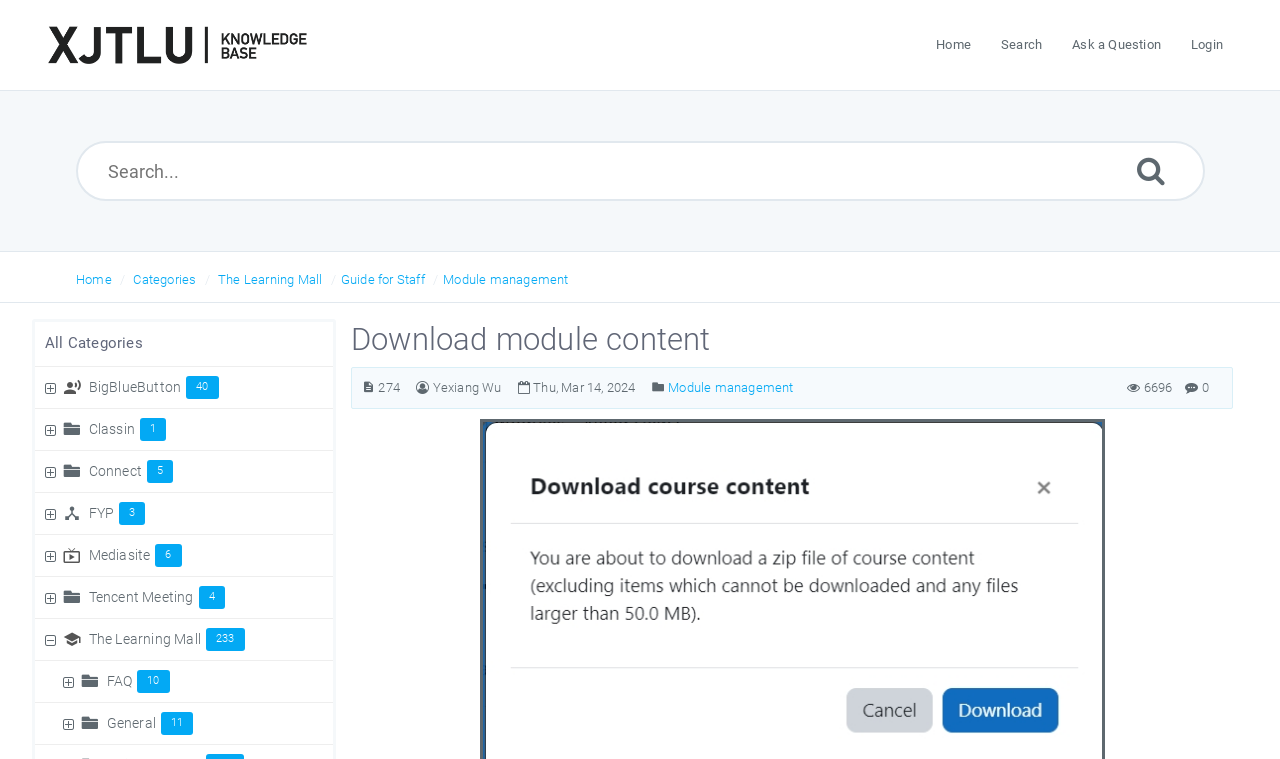Using the description "Mediasite6", predict the bounding box of the relevant HTML element.

[0.068, 0.719, 0.146, 0.743]